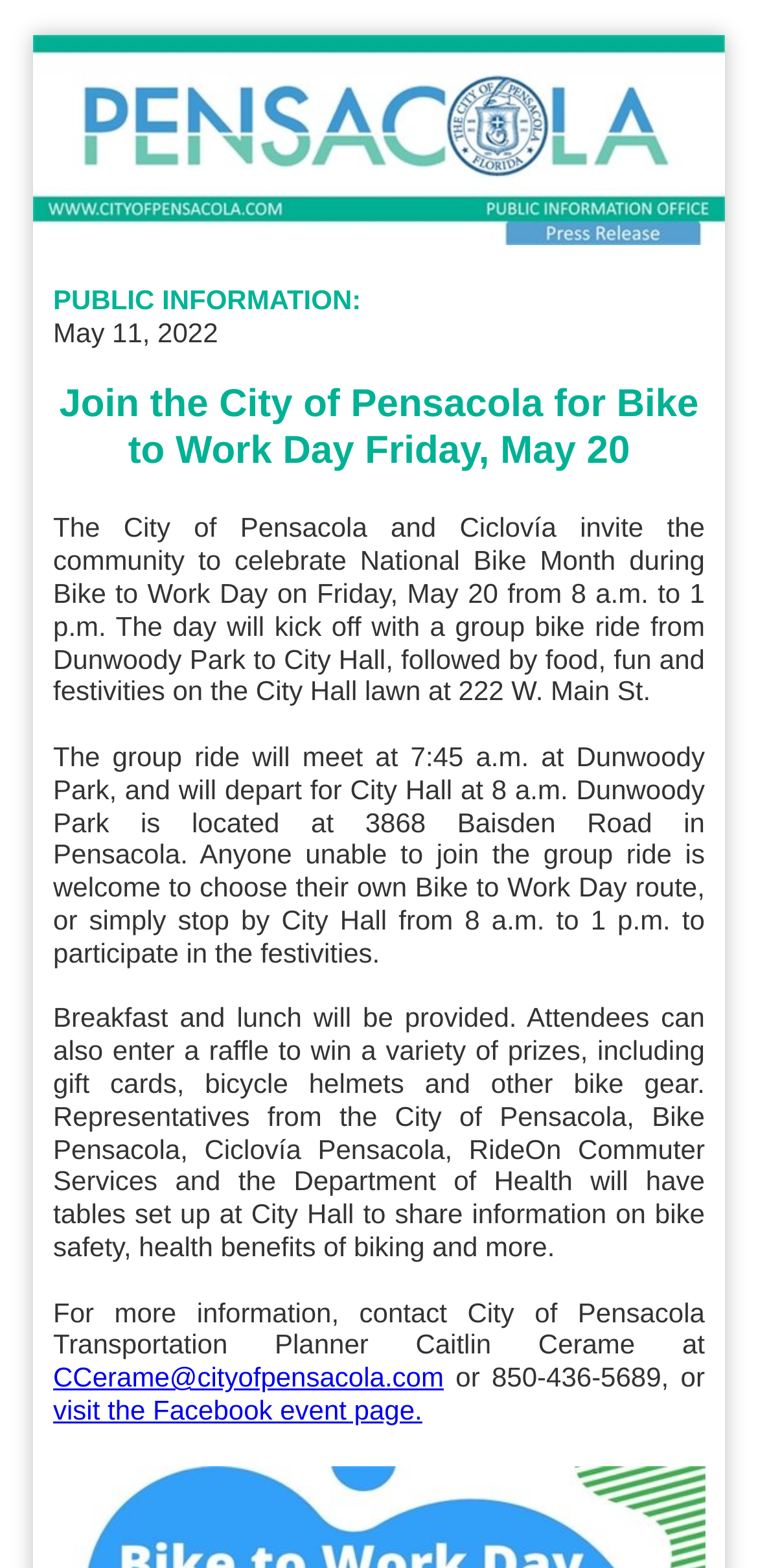What is the text of the webpage's headline?

Join the City of Pensacola for Bike to Work Day Friday, May 20